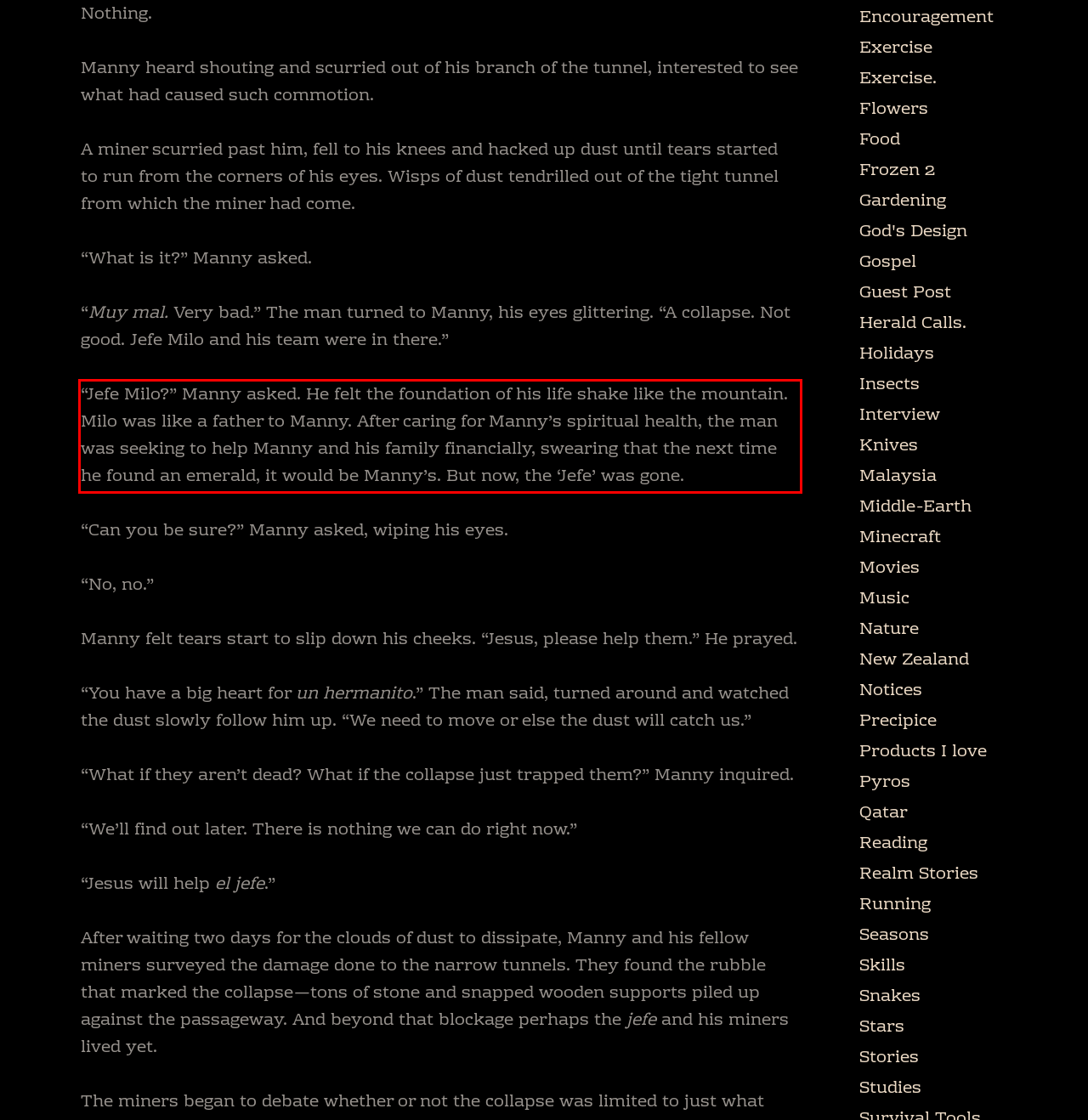Analyze the screenshot of the webpage that features a red bounding box and recognize the text content enclosed within this red bounding box.

“Jefe Milo?” Manny asked. He felt the foundation of his life shake like the mountain. Milo was like a father to Manny. After caring for Manny’s spiritual health, the man was seeking to help Manny and his family financially, swearing that the next time he found an emerald, it would be Manny’s. But now, the ‘Jefe’ was gone.